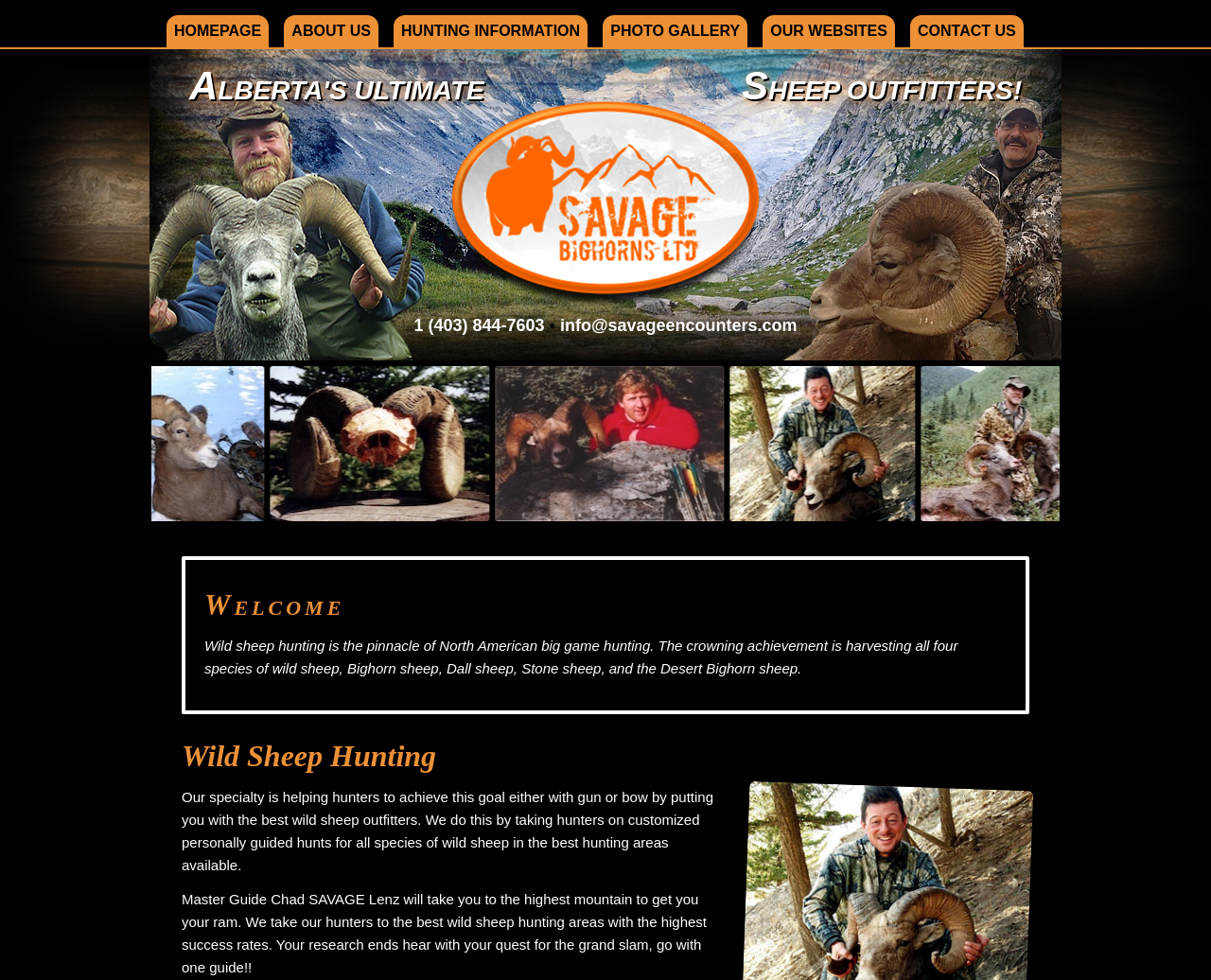Generate a comprehensive description of the webpage content.

The webpage is about Wild Sheep Outfitters, specifically Savage Encounters, offering quality sheep hunting experiences in Alberta. At the top, there is a navigation menu with six links: HOMEPAGE, ABOUT US, HUNTING INFORMATION, PHOTO GALLERY, OUR WEBSITES, and CONTACT US. 

Below the navigation menu, there is a prominent title "SHEEP OUTFITTERS!" in the middle of the page. To the left of the title, there are three contact details: a phone number, an email address, and a separator bullet point. 

On the right side of the page, there are four images arranged horizontally, likely showcasing sheep hunting scenes or wild sheep. 

Further down, there is a welcome section with a heading "WELCOME" and a paragraph describing the thrill of wild sheep hunting and the goal of harvesting all four species. 

Below the welcome section, there is a section focused on Wild Sheep Hunting, with a heading and two paragraphs explaining the services offered by Savage Encounters, including customized guided hunts for all species of wild sheep in the best hunting areas. The text also highlights the expertise of Master Guide Chad SAVAGE Lenz in taking hunters to the highest mountain to get their ram.